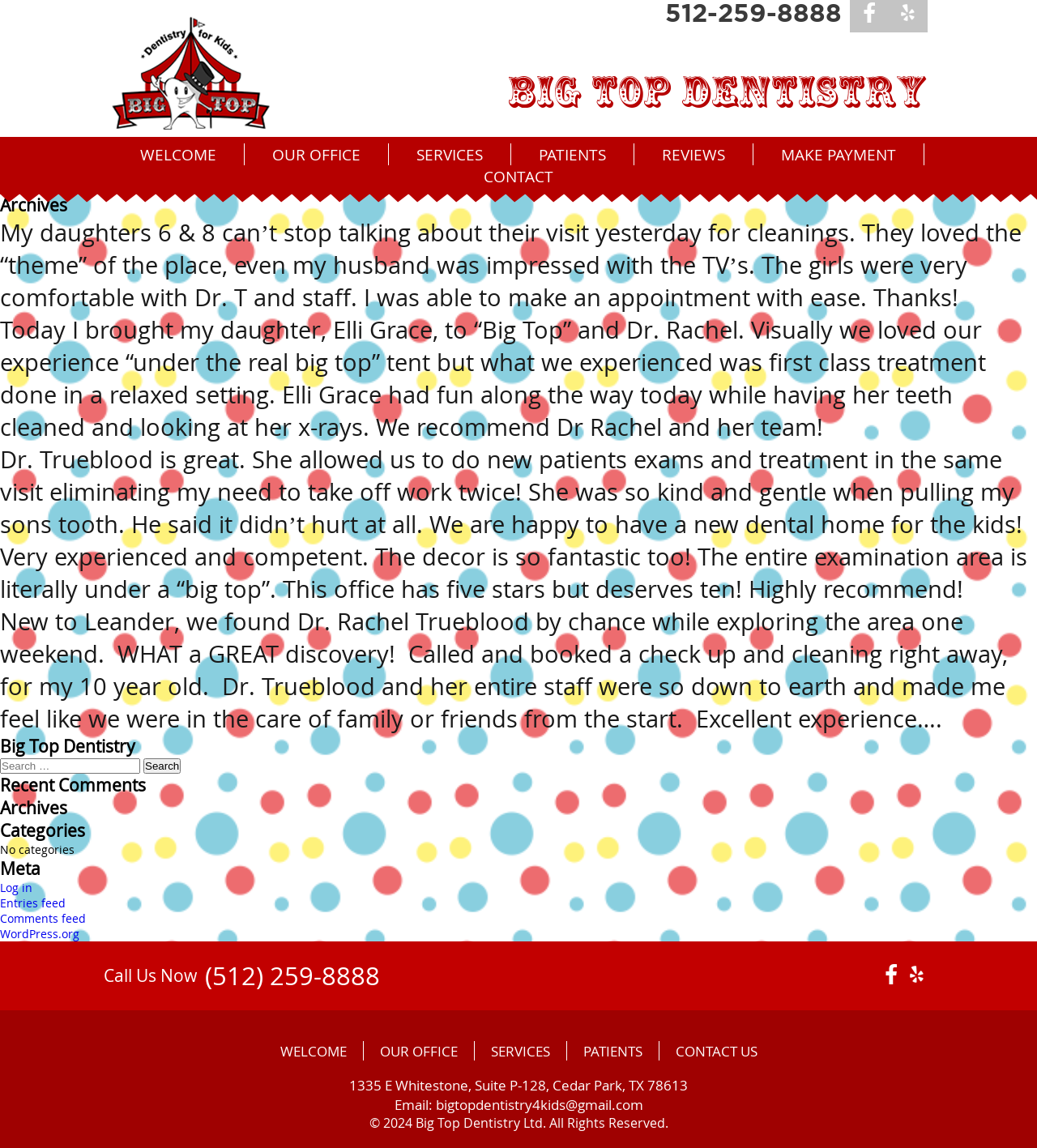Using the provided description: "parent_node: Search for: value="Search"", find the bounding box coordinates of the corresponding UI element. The output should be four float numbers between 0 and 1, in the format [left, top, right, bottom].

[0.138, 0.661, 0.174, 0.674]